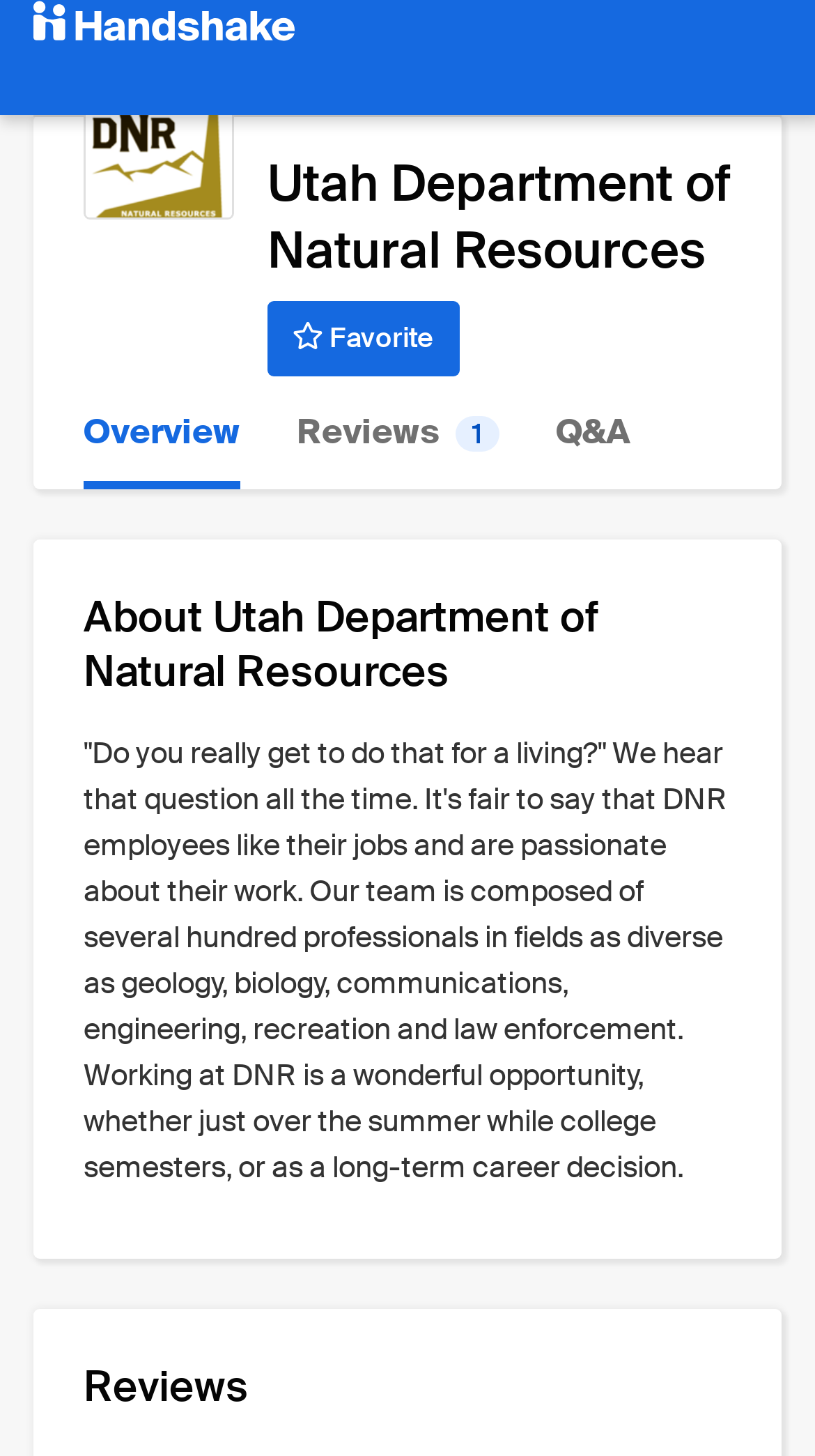Elaborate on the different components and information displayed on the webpage.

The webpage is about Utah Department of Natural Resources, providing an overview of the organization and its work culture. At the top left corner, there is a link to "Handshake" accompanied by an image of the same name. Next to it, there is a link to "Utah Department of Natural Resources" which is also the title of the webpage. Below the title, there is a heading with the same name, followed by a "Favorite" button.

The webpage is divided into sections, with three links at the top: "Overview", "Reviews 1", and "Q&A", which are aligned horizontally. The "Overview" section is located below the title and the "Favorite" button, and it contains a heading "About Utah Department of Natural Resources" followed by a paragraph of text describing the organization's diverse team of professionals and the benefits of working at DNR.

Further down the page, there is a heading "Reviews" which is likely to be a section for user reviews and ratings. Overall, the webpage appears to be a platform for users to learn about Utah Department of Natural Resources, read reviews, and ask questions.